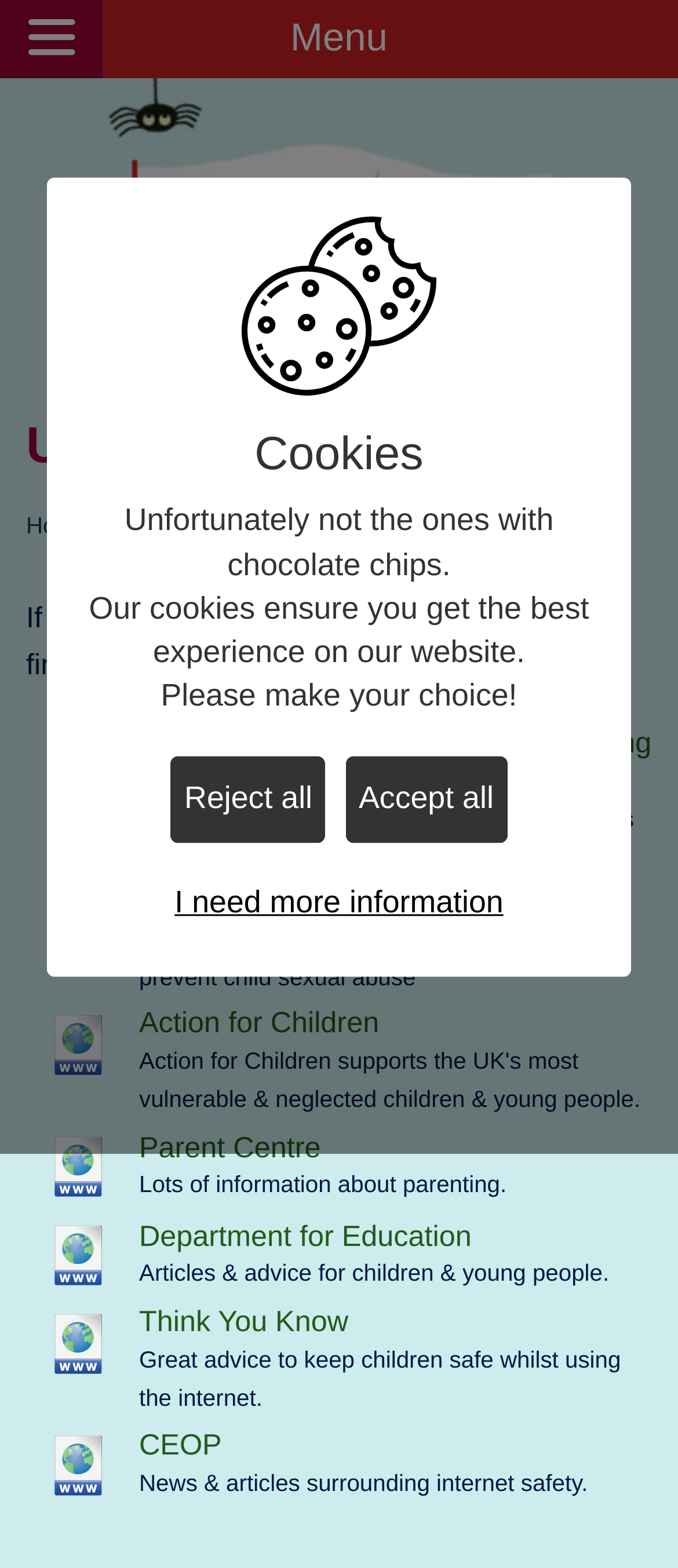Identify the bounding box of the HTML element described as: "Sports Premium".

[0.0, 0.483, 0.887, 0.531]